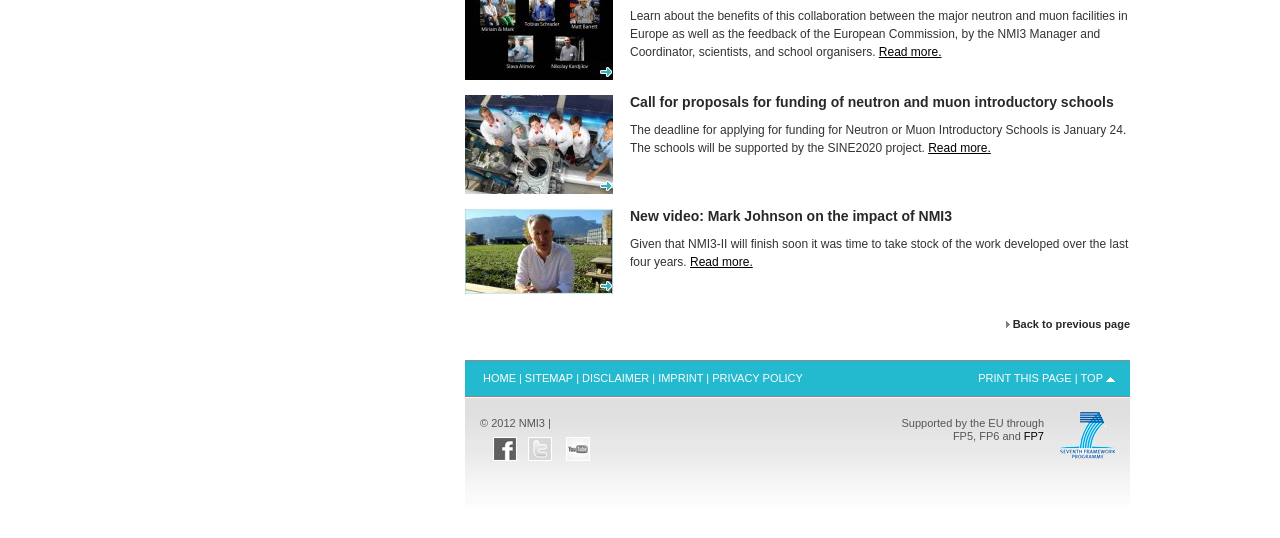Please identify the bounding box coordinates of the area that needs to be clicked to fulfill the following instruction: "Go back to the previous page."

[0.786, 0.593, 0.883, 0.614]